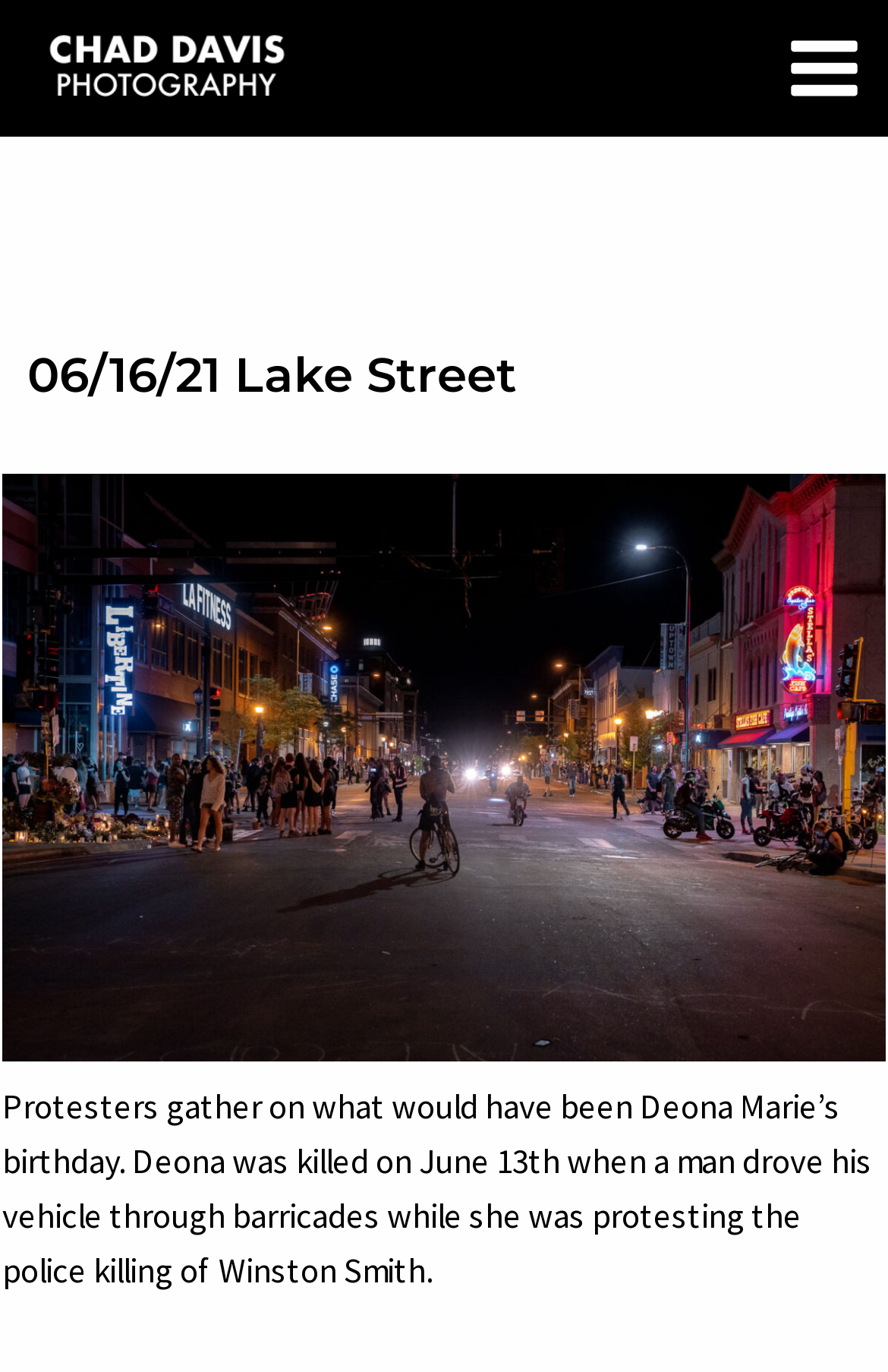What is the photographer's name?
Using the image as a reference, answer the question in detail.

The photographer's name can be found in the top-left corner of the webpage, where it says 'Chad Davis Photography' in a link and an image.